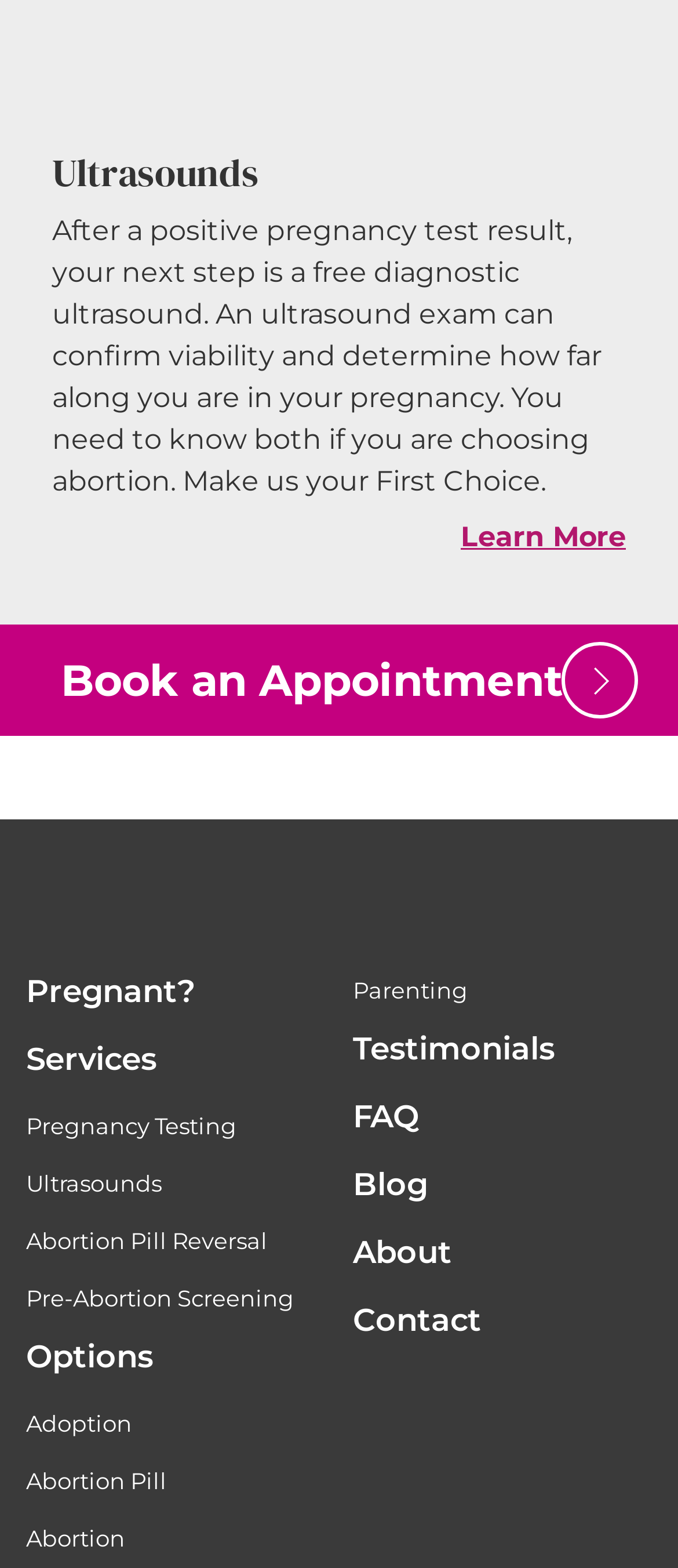Respond to the question below with a single word or phrase:
What services are offered by First Choice Pregnancy Services?

Pregnancy testing, ultrasounds, etc.